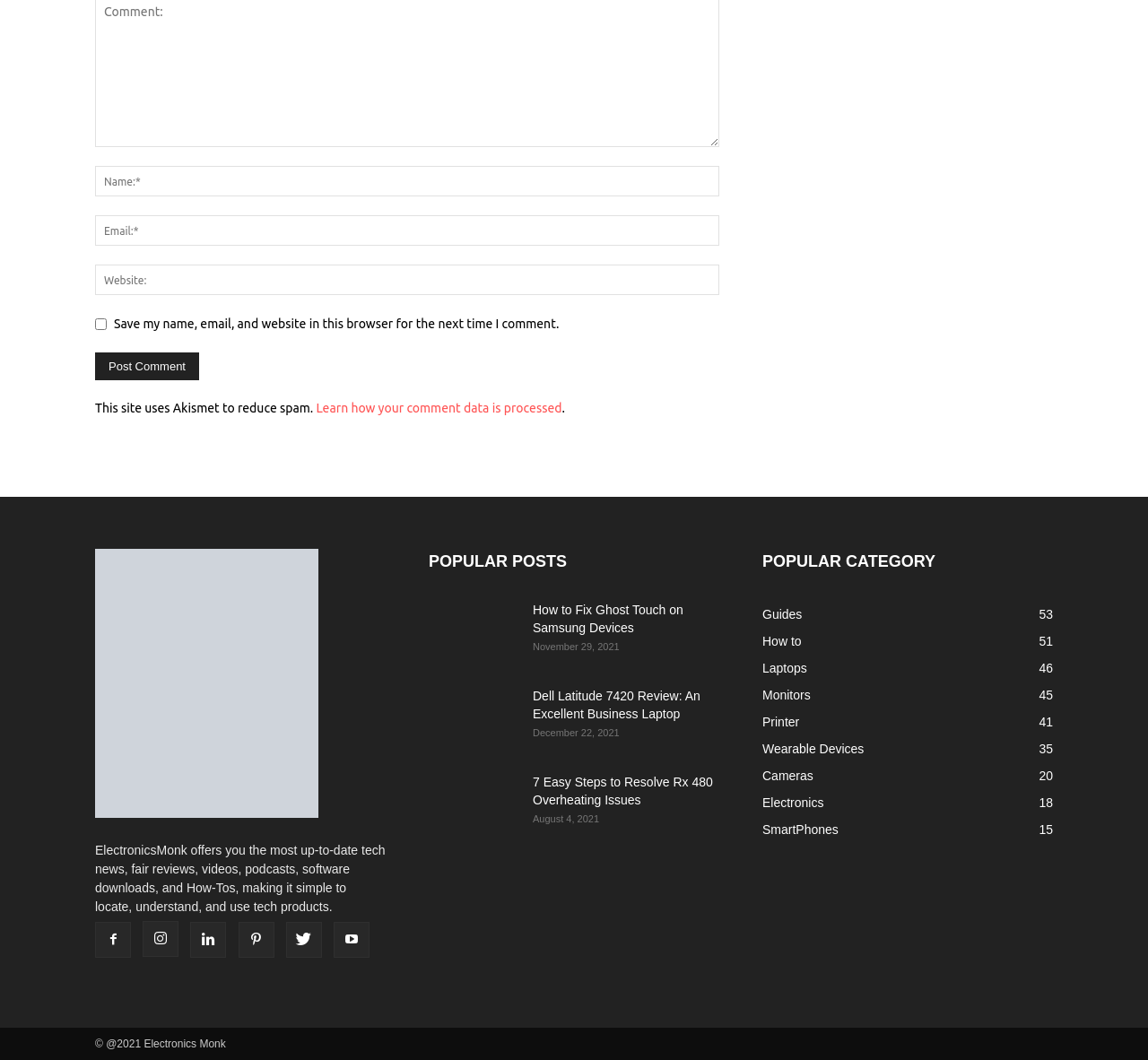Answer this question using a single word or a brief phrase:
What is the name of the website?

Electronics Monk